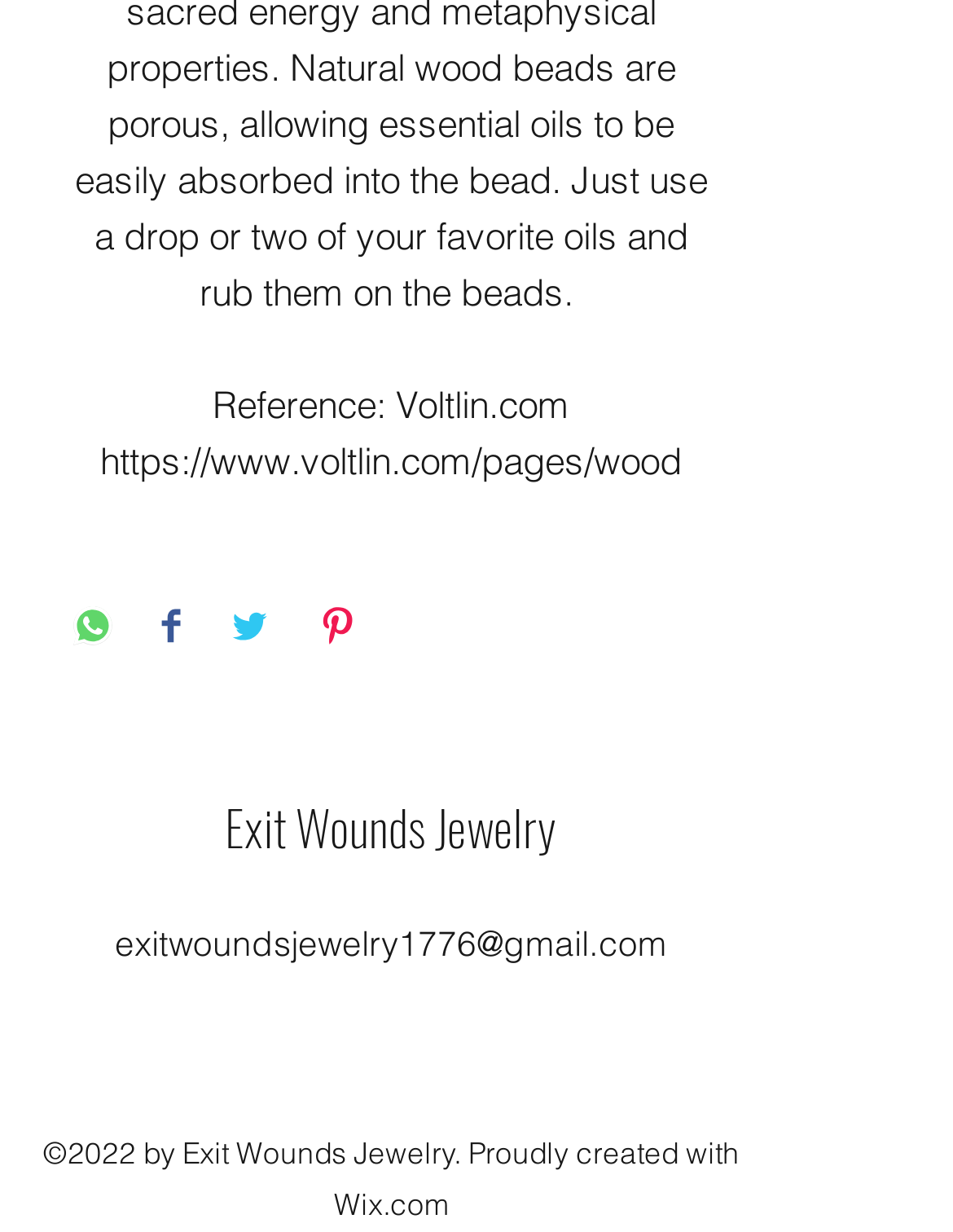Provide your answer to the question using just one word or phrase: What is the name of the website's creator?

Exit Wounds Jewelry